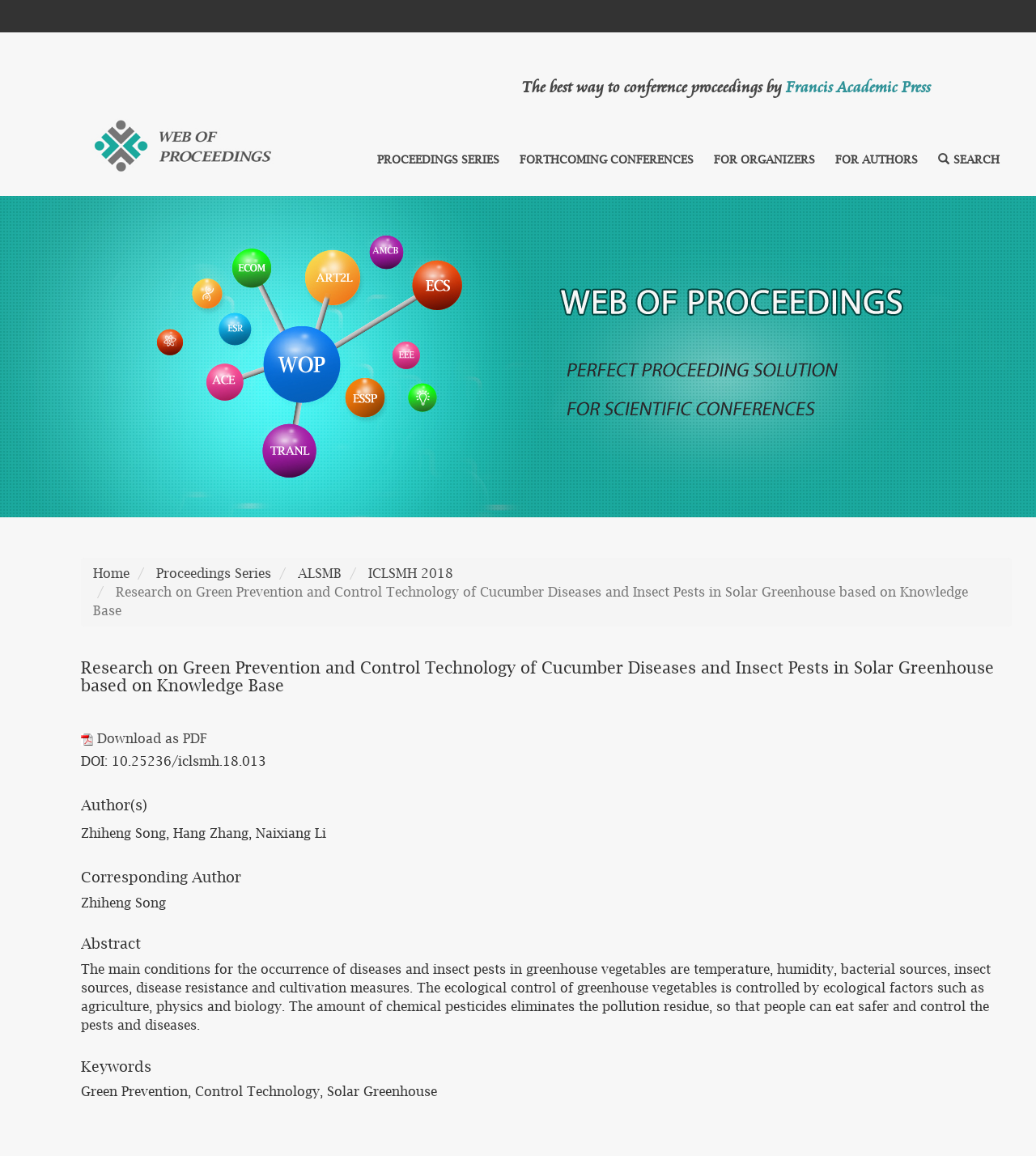Find the bounding box coordinates of the clickable region needed to perform the following instruction: "Download the paper as PDF". The coordinates should be provided as four float numbers between 0 and 1, i.e., [left, top, right, bottom].

[0.078, 0.632, 0.2, 0.645]